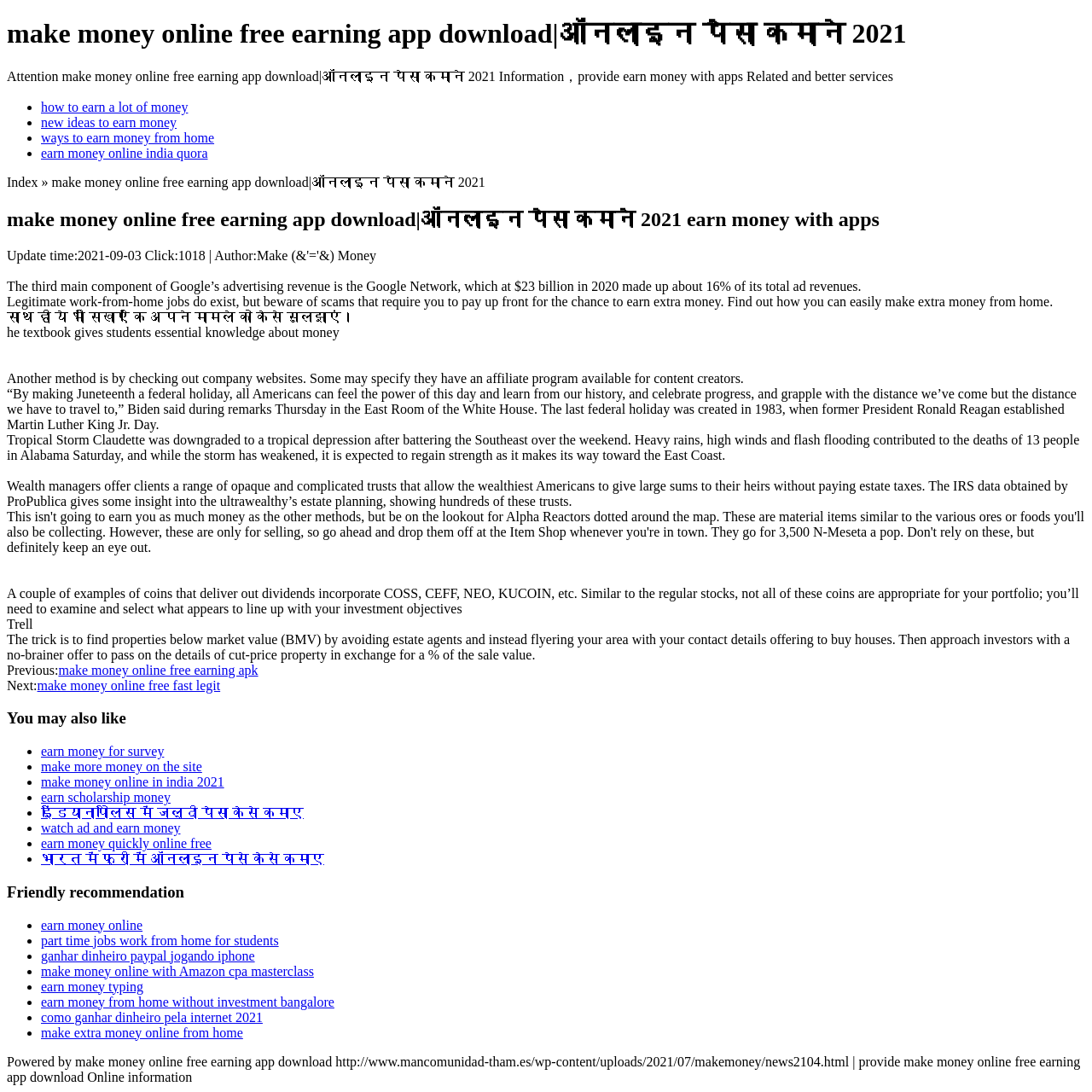Respond to the question below with a single word or phrase:
What is the topic of the webpage?

make money online